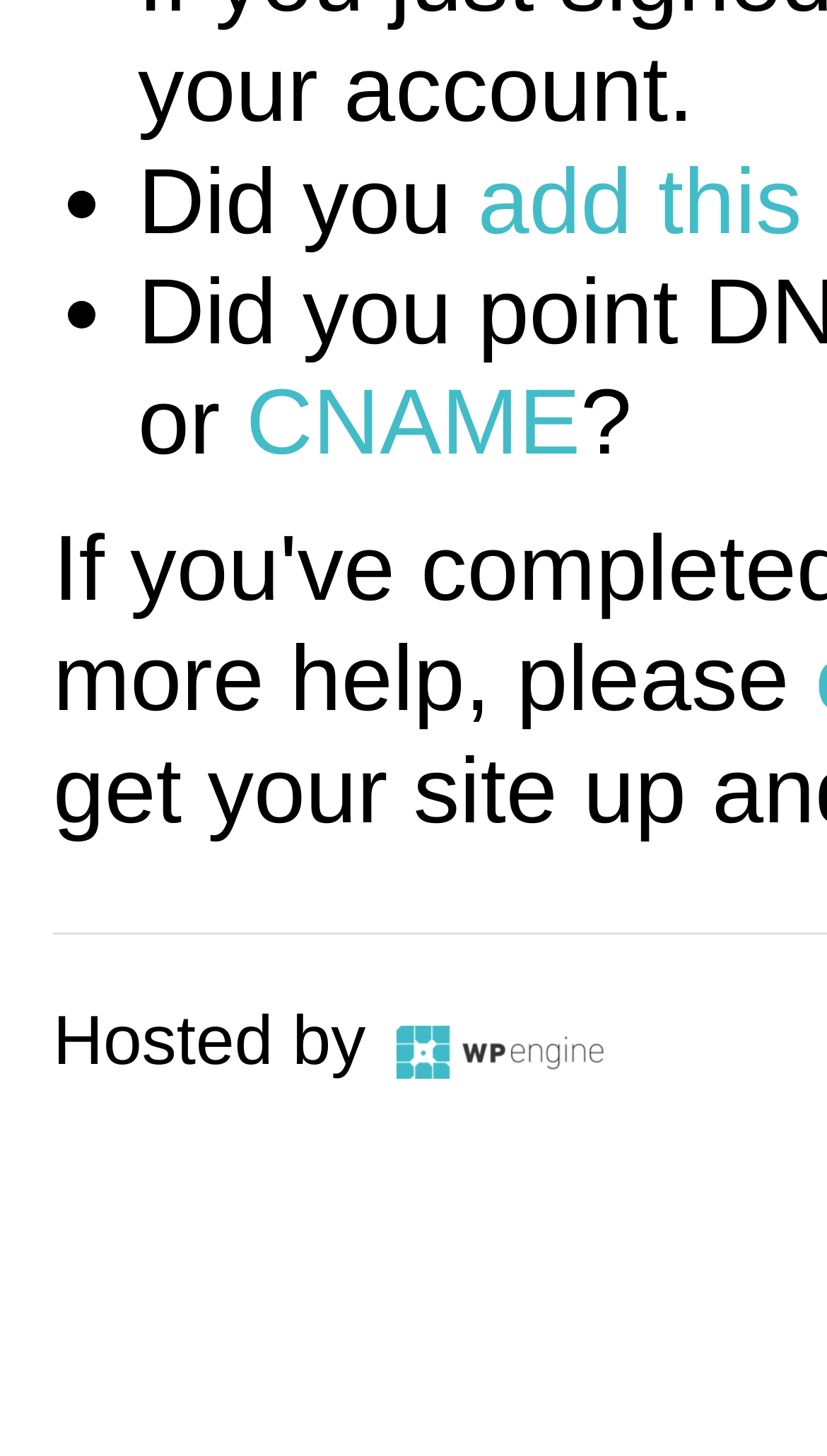Locate the bounding box of the user interface element based on this description: "CNAME".

[0.297, 0.255, 0.702, 0.327]